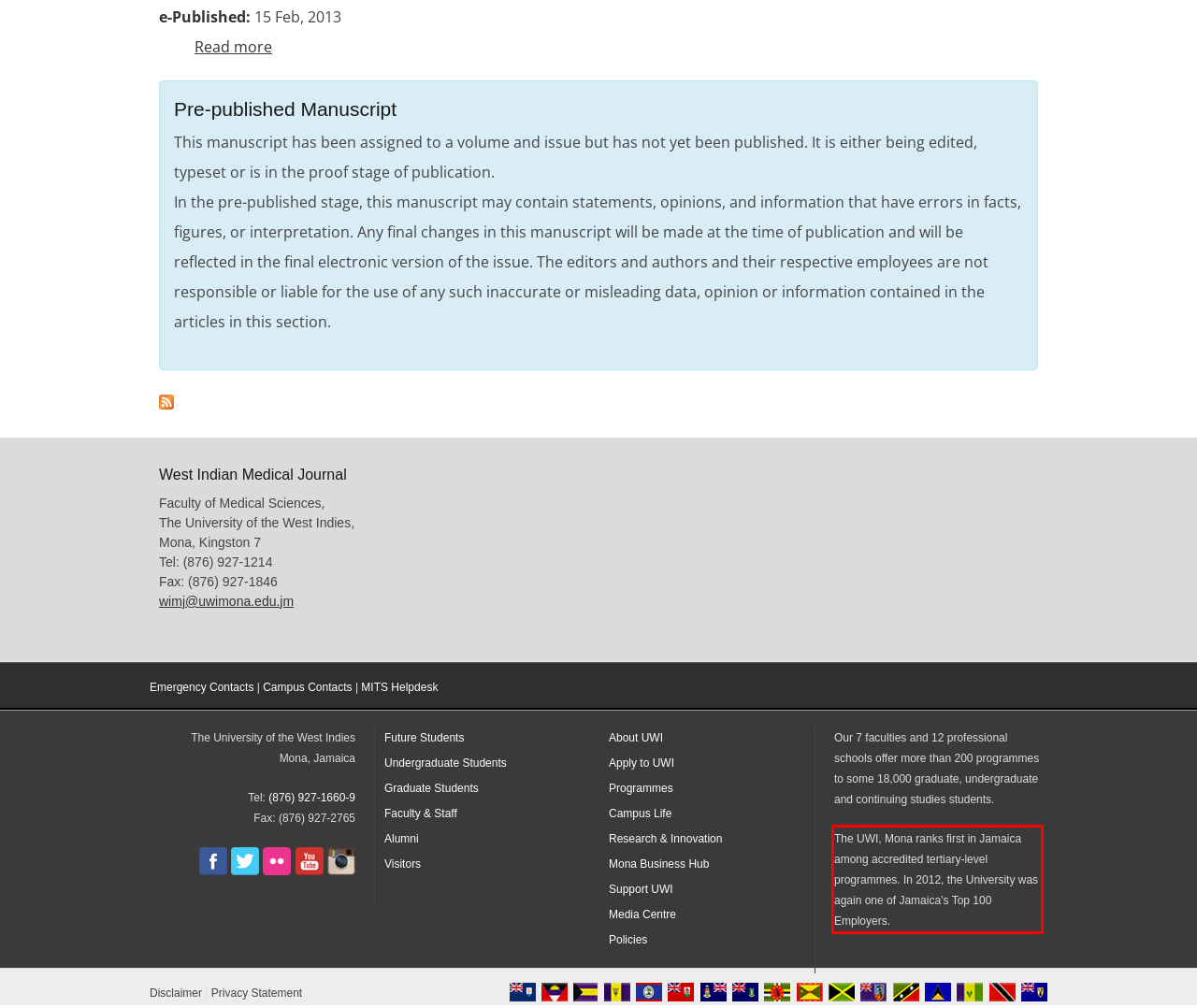Please identify and extract the text content from the UI element encased in a red bounding box on the provided webpage screenshot.

The UWI, Mona ranks first in Jamaica among accredited tertiary-level programmes. In 2012, the University was again one of Jamaica’s Top 100 Employers.